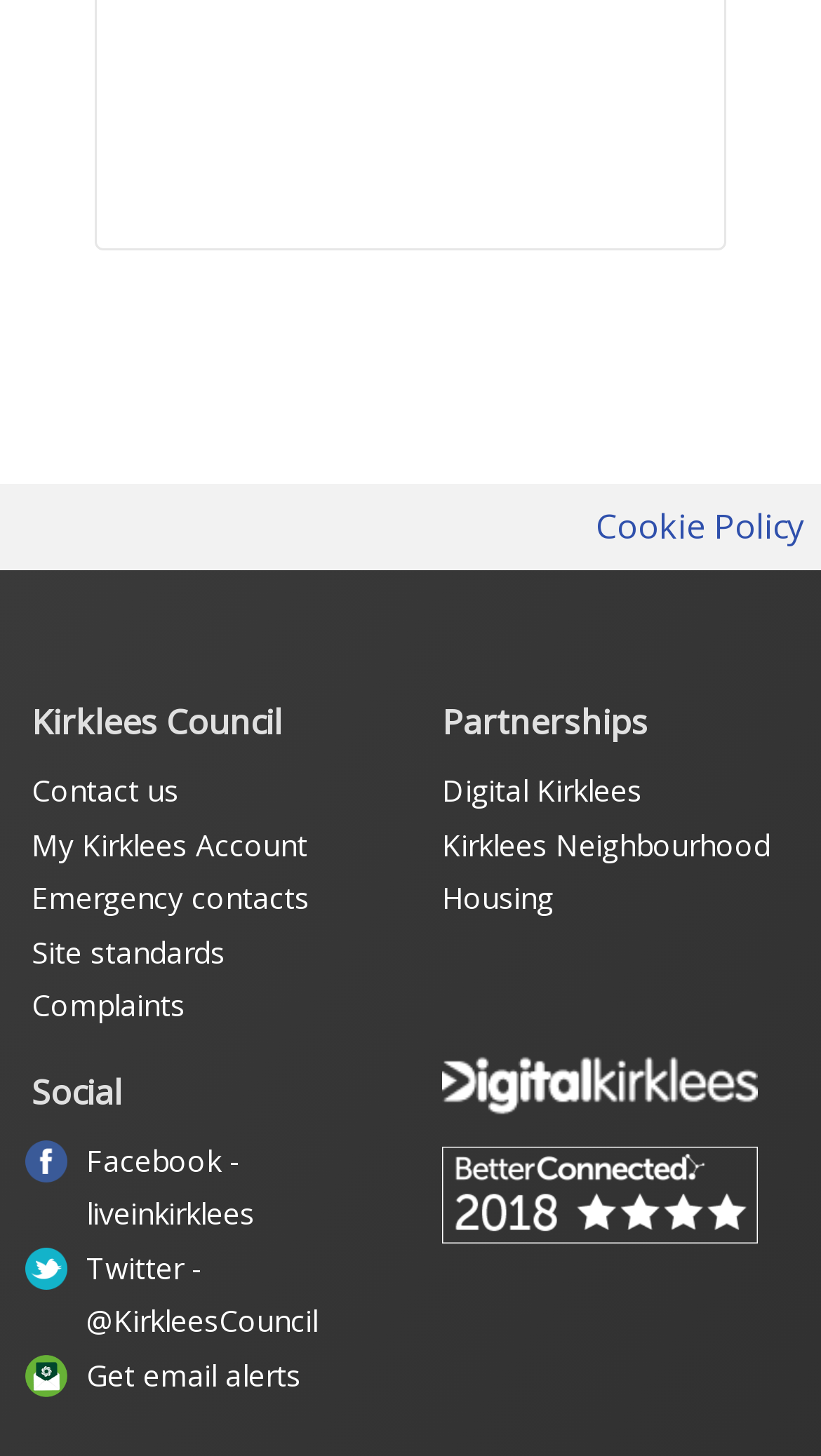Determine the bounding box coordinates of the clickable element necessary to fulfill the instruction: "Contact us". Provide the coordinates as four float numbers within the 0 to 1 range, i.e., [left, top, right, bottom].

[0.038, 0.529, 0.218, 0.556]